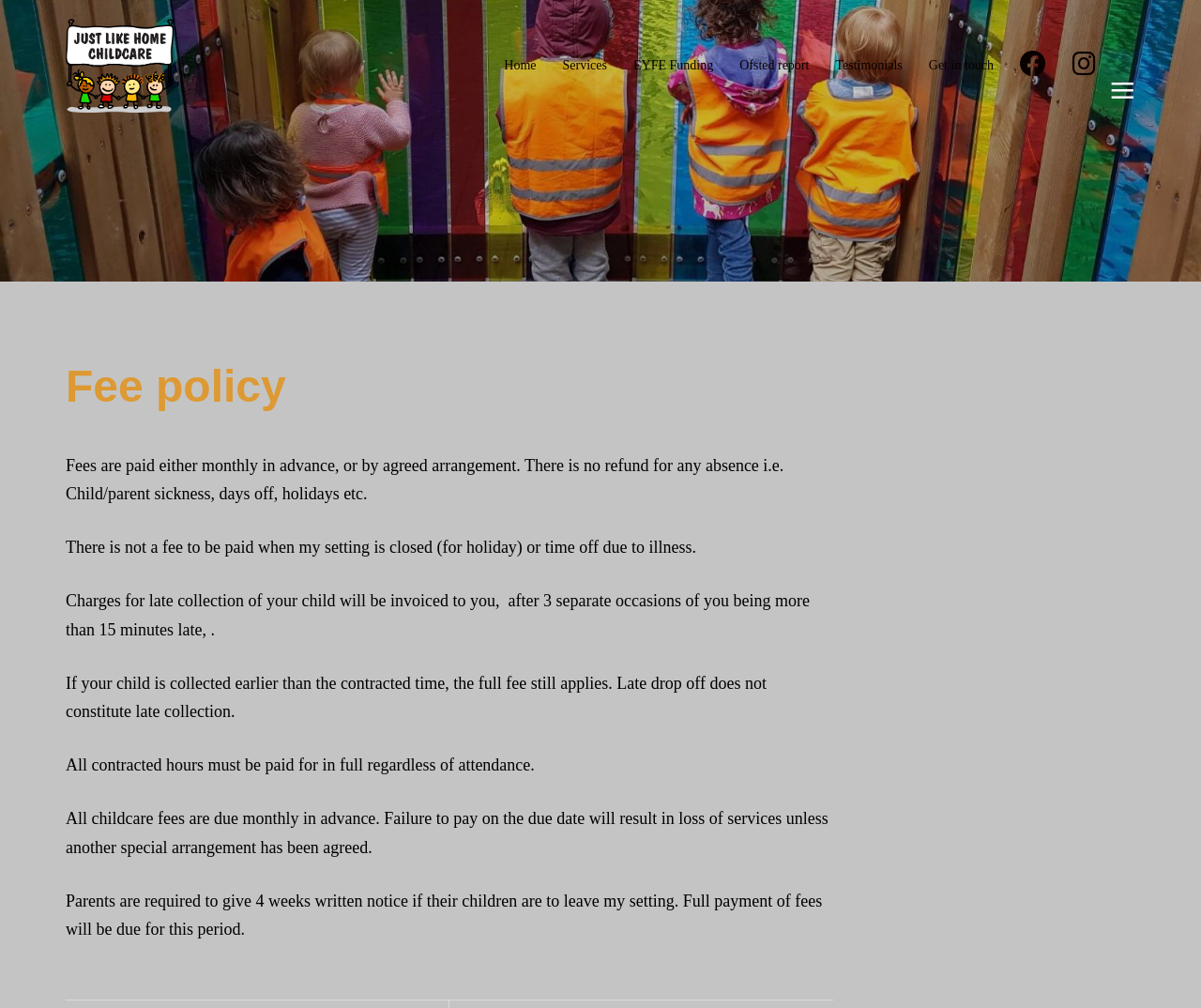What happens if a parent is late to collect their child?
Using the image as a reference, give a one-word or short phrase answer.

Charges will be invoiced